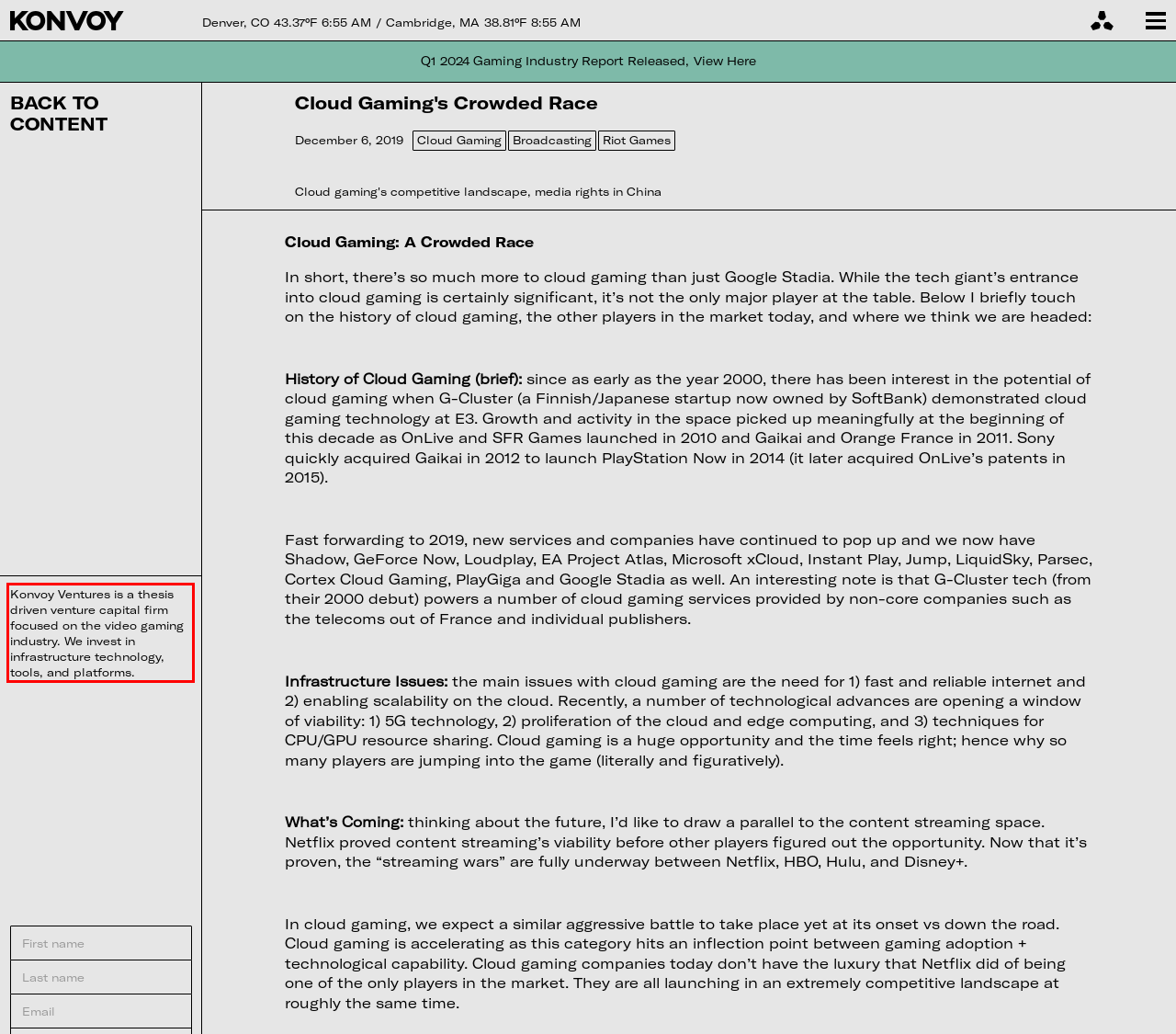Using the provided screenshot of a webpage, recognize and generate the text found within the red rectangle bounding box.

Konvoy Ventures is a thesis driven venture capital firm focused on the video gaming industry. We invest in infrastructure technology, tools, and platforms.